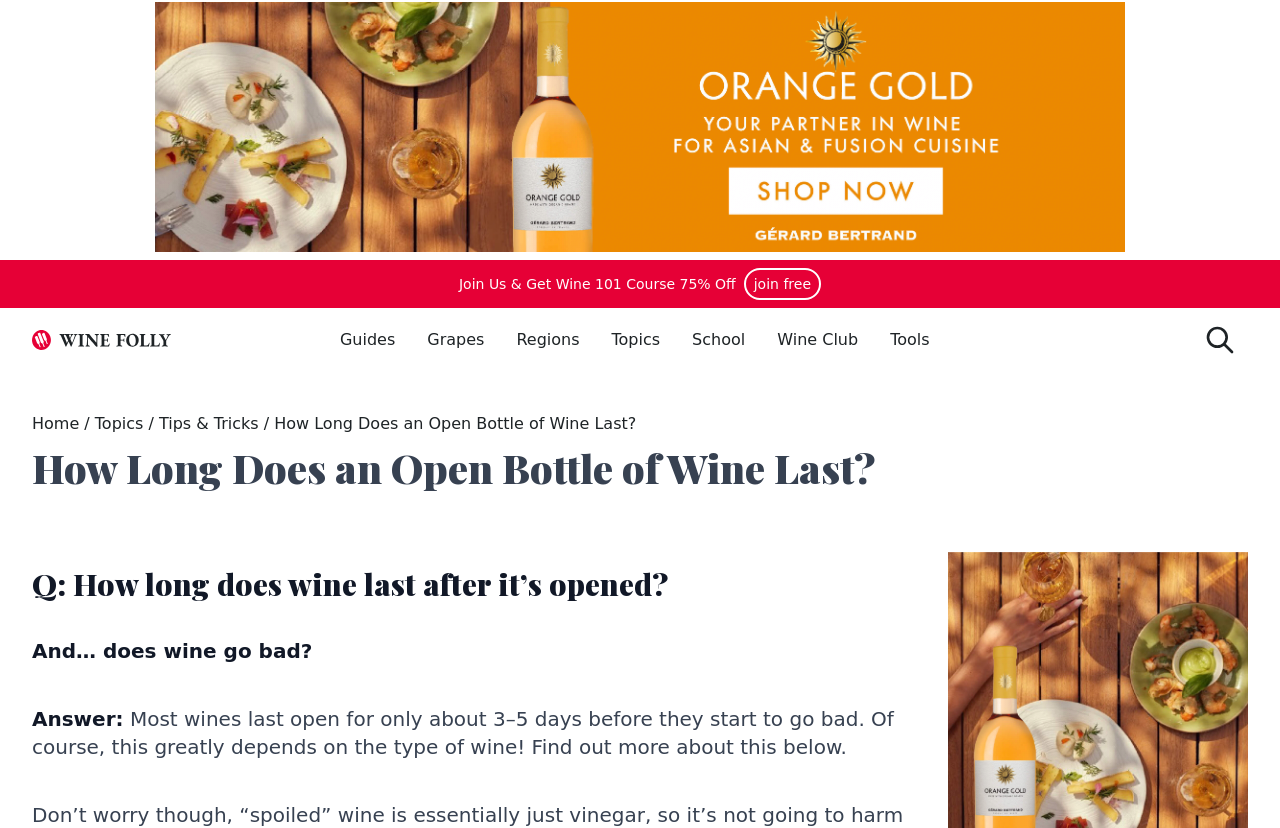Can you find the bounding box coordinates for the UI element given this description: "Home"? Provide the coordinates as four float numbers between 0 and 1: [left, top, right, bottom].

[0.025, 0.5, 0.062, 0.523]